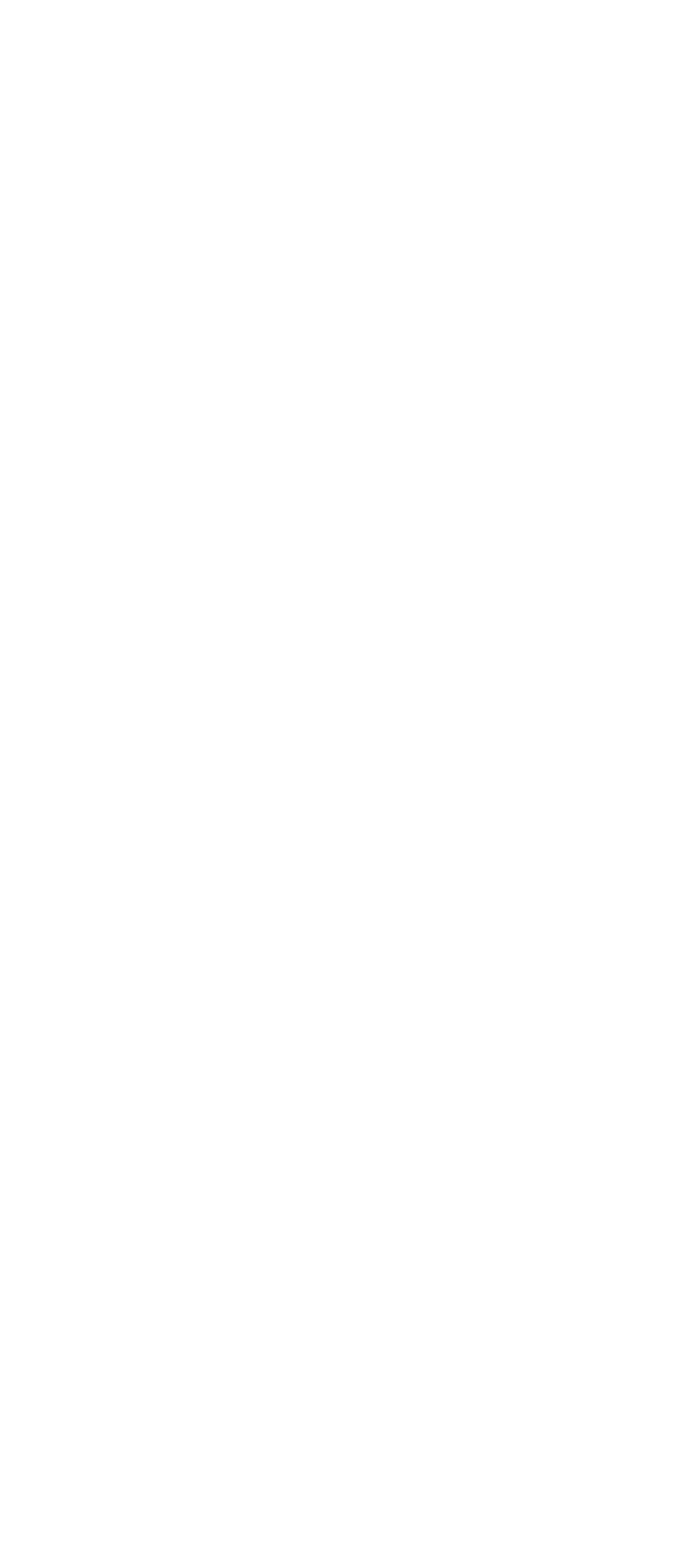Find the bounding box coordinates for the area that must be clicked to perform this action: "View all tags".

[0.038, 0.228, 0.957, 0.268]